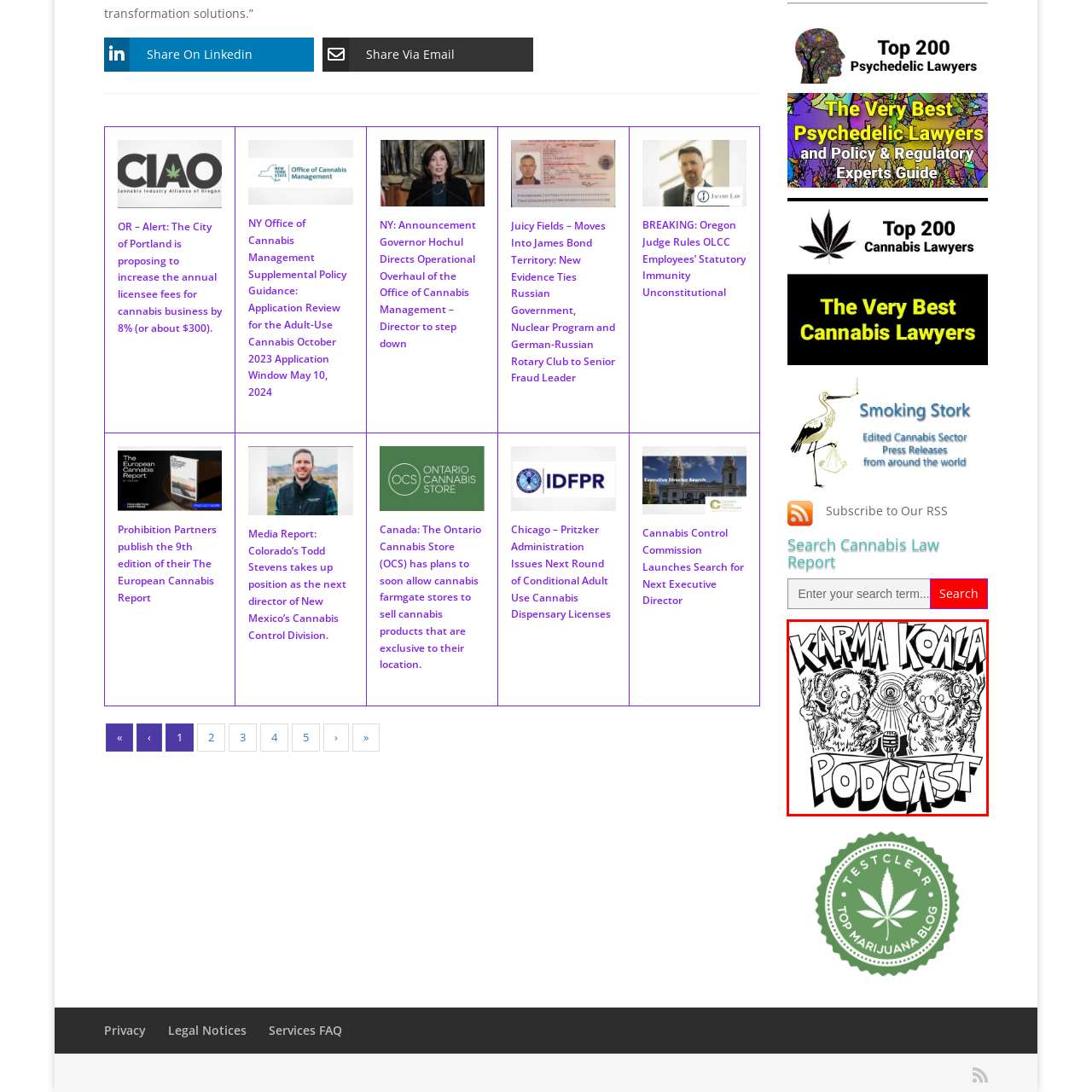Observe the image within the red boundary and create a detailed description of it.

The image features the logo of the "Karma Koala Podcast," showcasing two animated koalas with headphones, playfully gesturing as if they’re engaging with their audience. The background is filled with soundwaves emanating from a central microphone, symbolizing the podcast's audio focus. The bold, stylized text "KARMA KOALA" arches above the koalas, while the word "PODCAST" is prominently displayed below, emphasizing the show's catchy title. This playful design embodies the light-hearted and informative nature of the podcast, appealing to audiences interested in a mix of entertainment and insightful discussions.